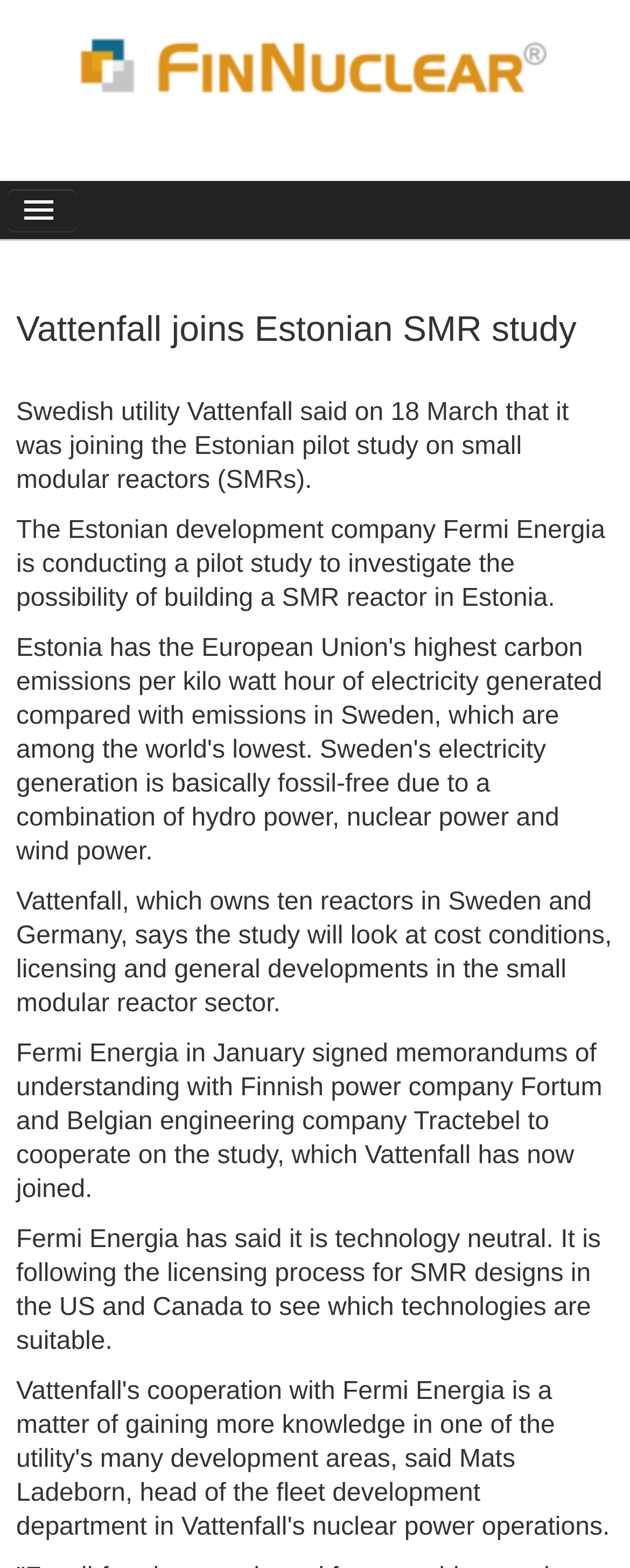How many reactors does Vattenfall own in Sweden and Germany?
Give a detailed explanation using the information visible in the image.

The answer can be found in the third StaticText element, which states 'Vattenfall, which owns ten reactors in Sweden and Germany, says the study will look at cost conditions, licensing and general developments in the small modular reactor sector.'